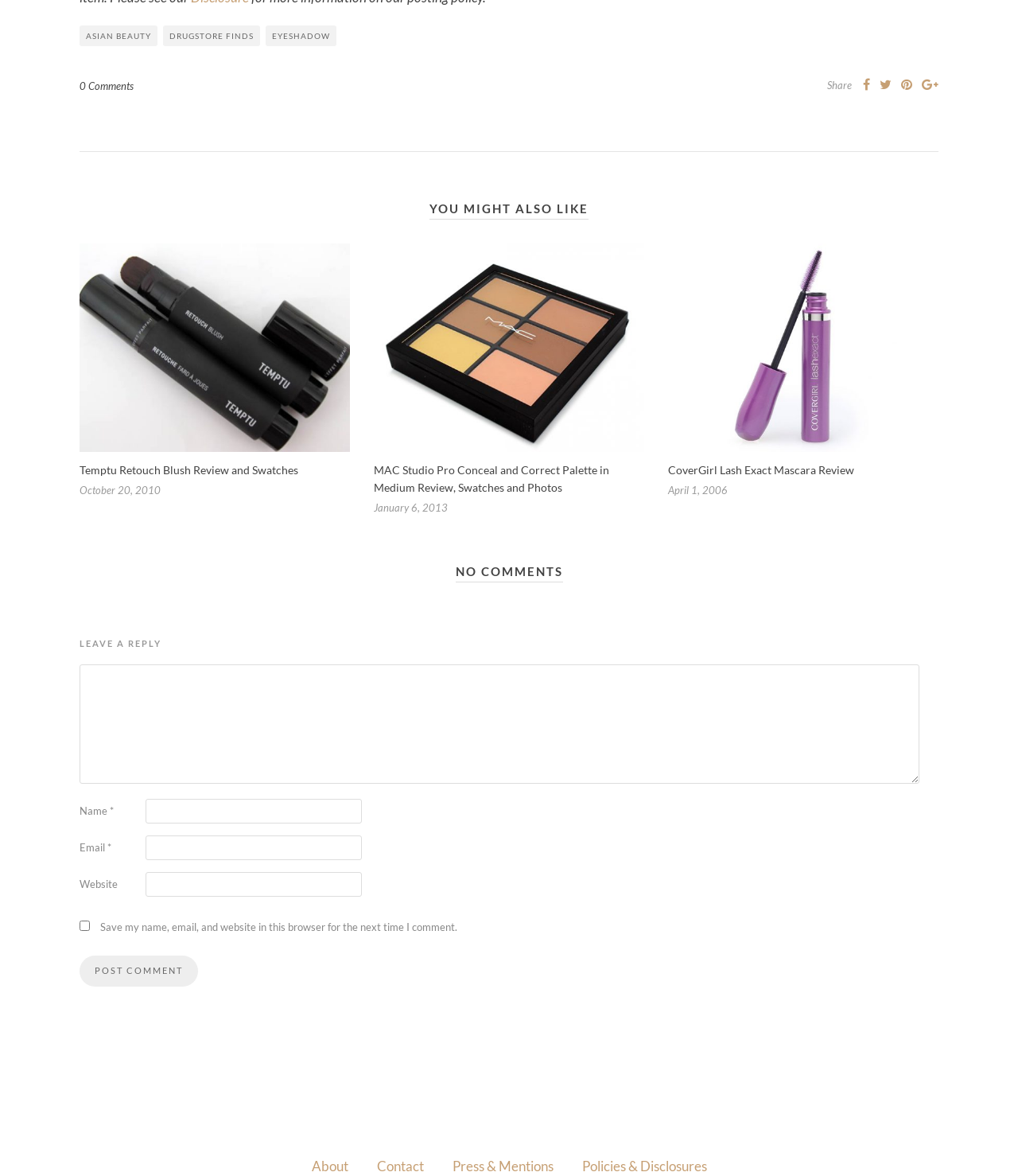What is the category of the first article?
Please provide a detailed answer to the question.

The first article is categorized under 'ASIAN BEAUTY' as indicated by the link 'ASIAN BEAUTY' at the top of the webpage.